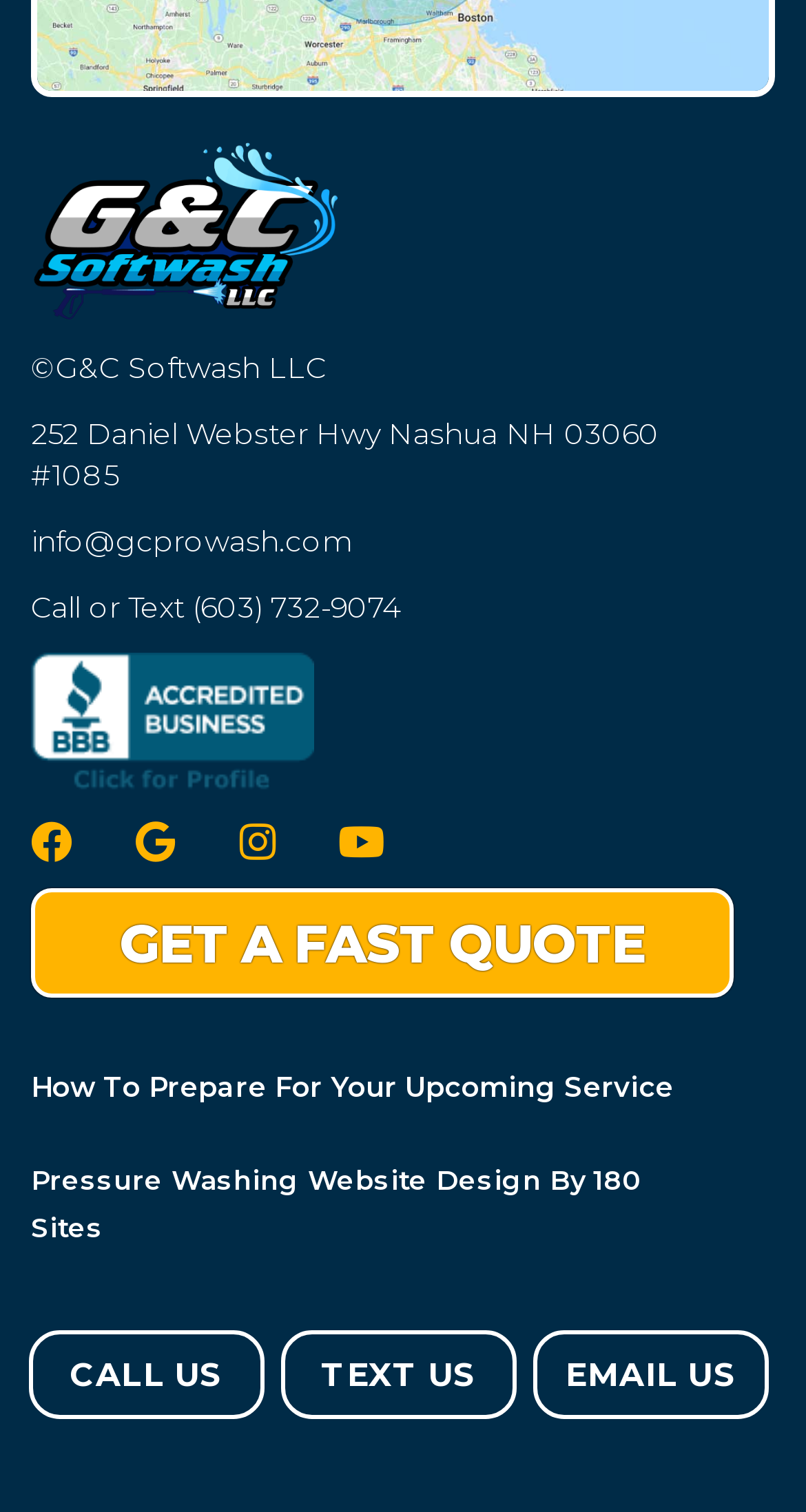What is the phone number?
Could you answer the question with a detailed and thorough explanation?

The phone number can be found in the link 'Call or Text (603) 732-9074' which is located below the company address.